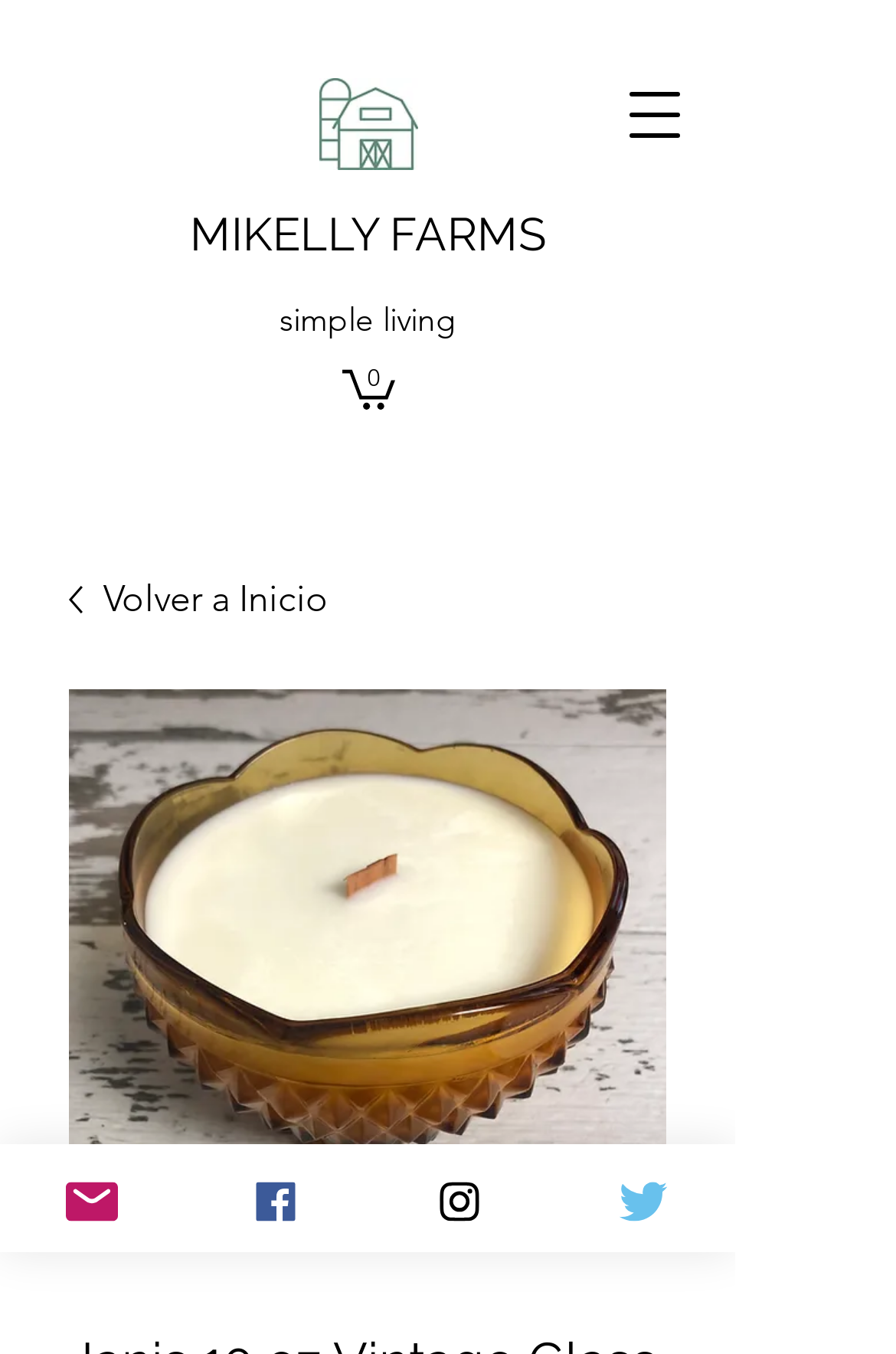Pinpoint the bounding box coordinates of the element that must be clicked to accomplish the following instruction: "Go to Mikelly Farms". The coordinates should be in the format of four float numbers between 0 and 1, i.e., [left, top, right, bottom].

[0.212, 0.153, 0.609, 0.193]